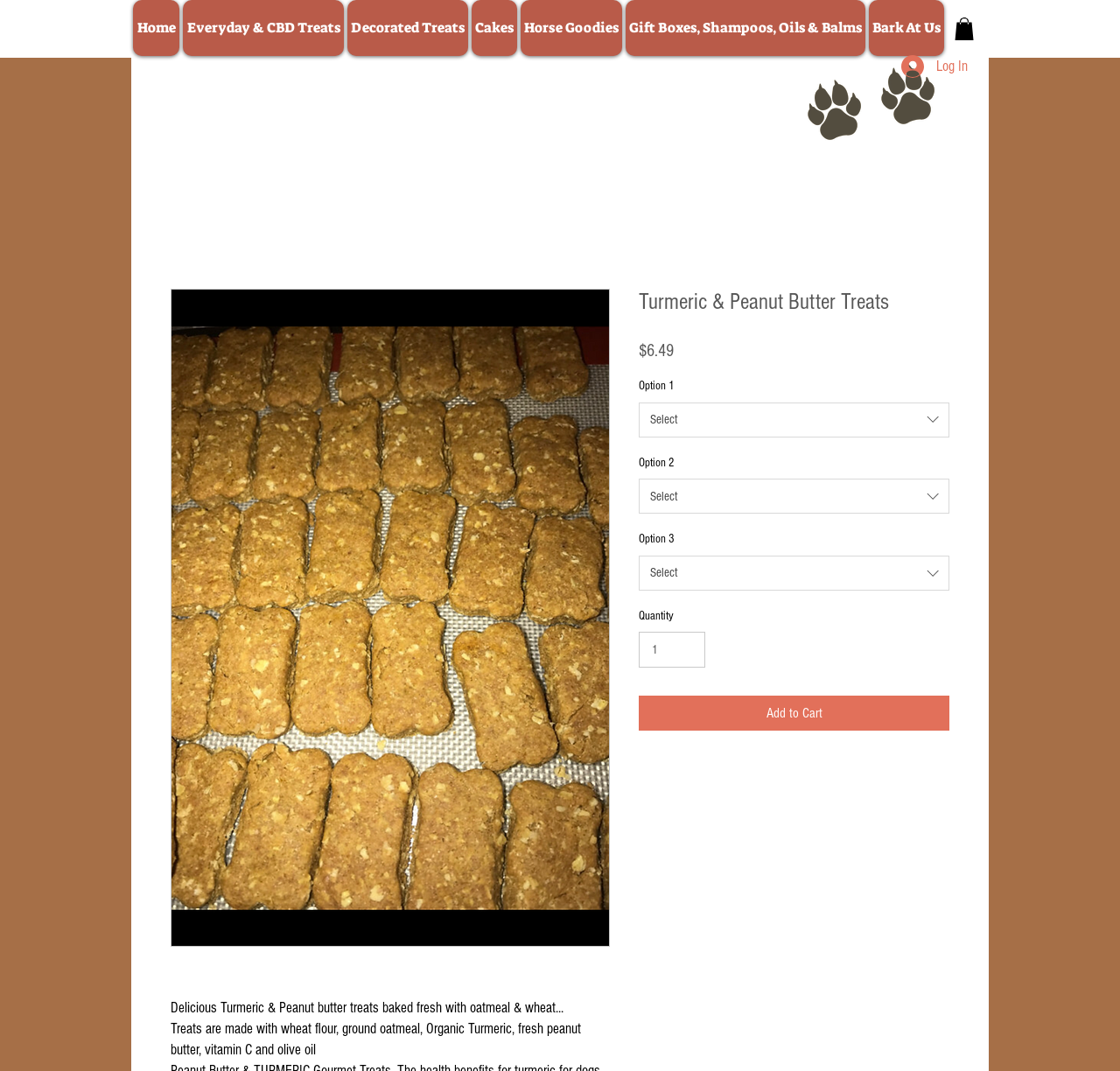Please determine the bounding box coordinates of the element to click on in order to accomplish the following task: "Click the Add to Cart button". Ensure the coordinates are four float numbers ranging from 0 to 1, i.e., [left, top, right, bottom].

[0.57, 0.649, 0.848, 0.682]